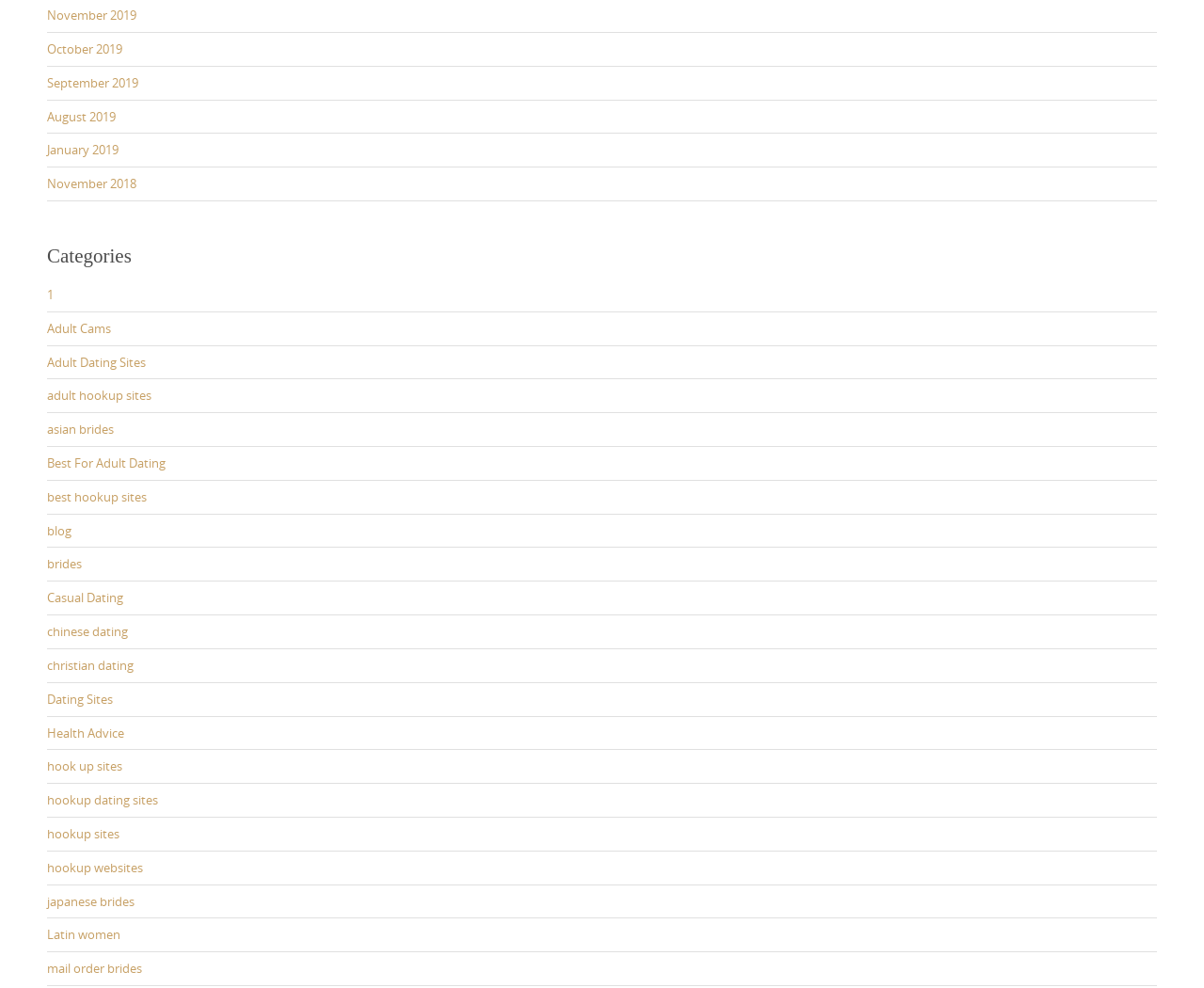Find the bounding box coordinates of the element's region that should be clicked in order to follow the given instruction: "View November 2019 archives". The coordinates should consist of four float numbers between 0 and 1, i.e., [left, top, right, bottom].

[0.039, 0.007, 0.113, 0.024]